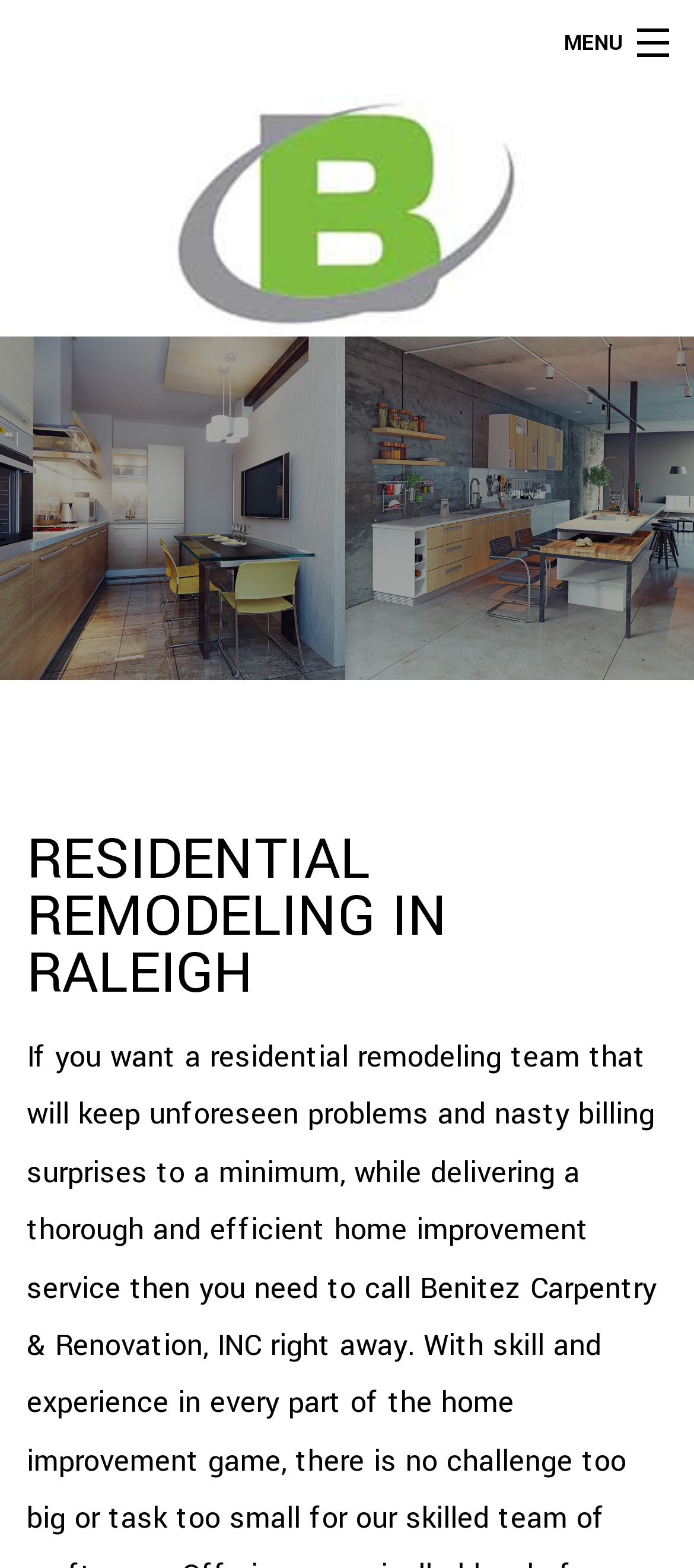Can you provide the bounding box coordinates for the element that should be clicked to implement the instruction: "Explore REMODELING services"?

[0.0, 0.194, 1.0, 0.237]